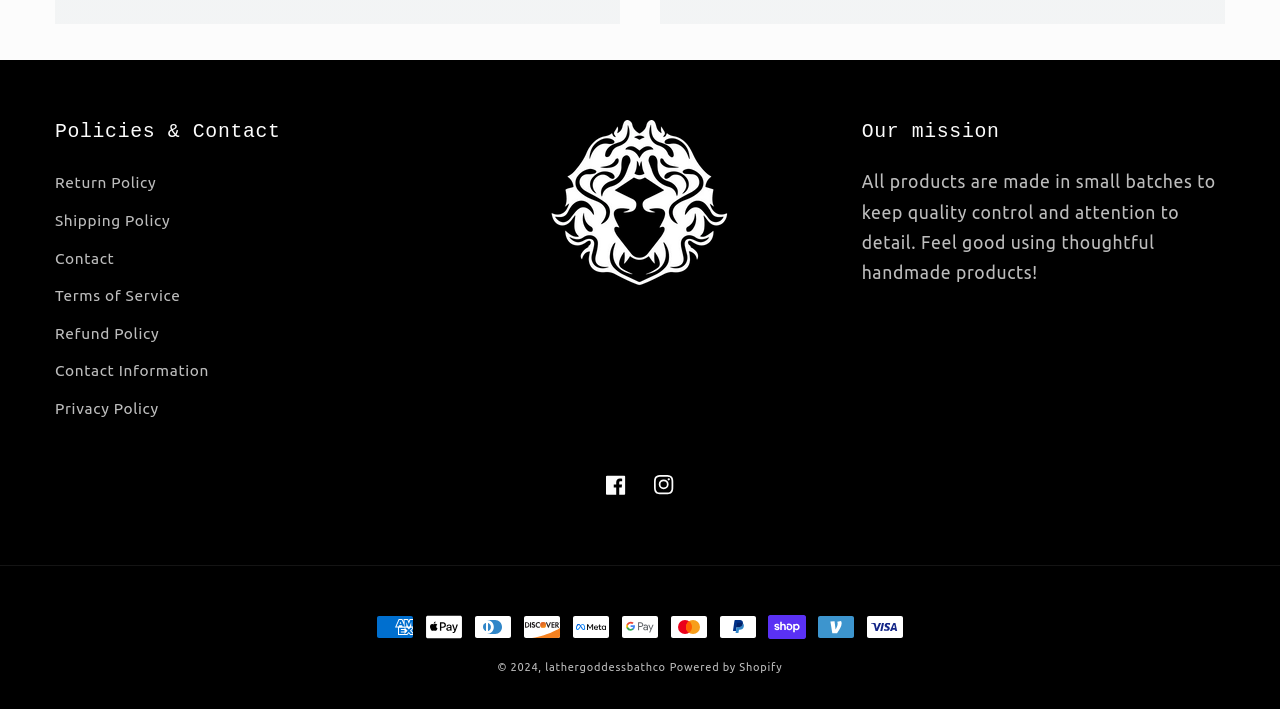What social media platforms is the company on?
Provide a fully detailed and comprehensive answer to the question.

The webpage has links to the company's Facebook and Instagram profiles, suggesting that the company has a presence on these social media platforms.